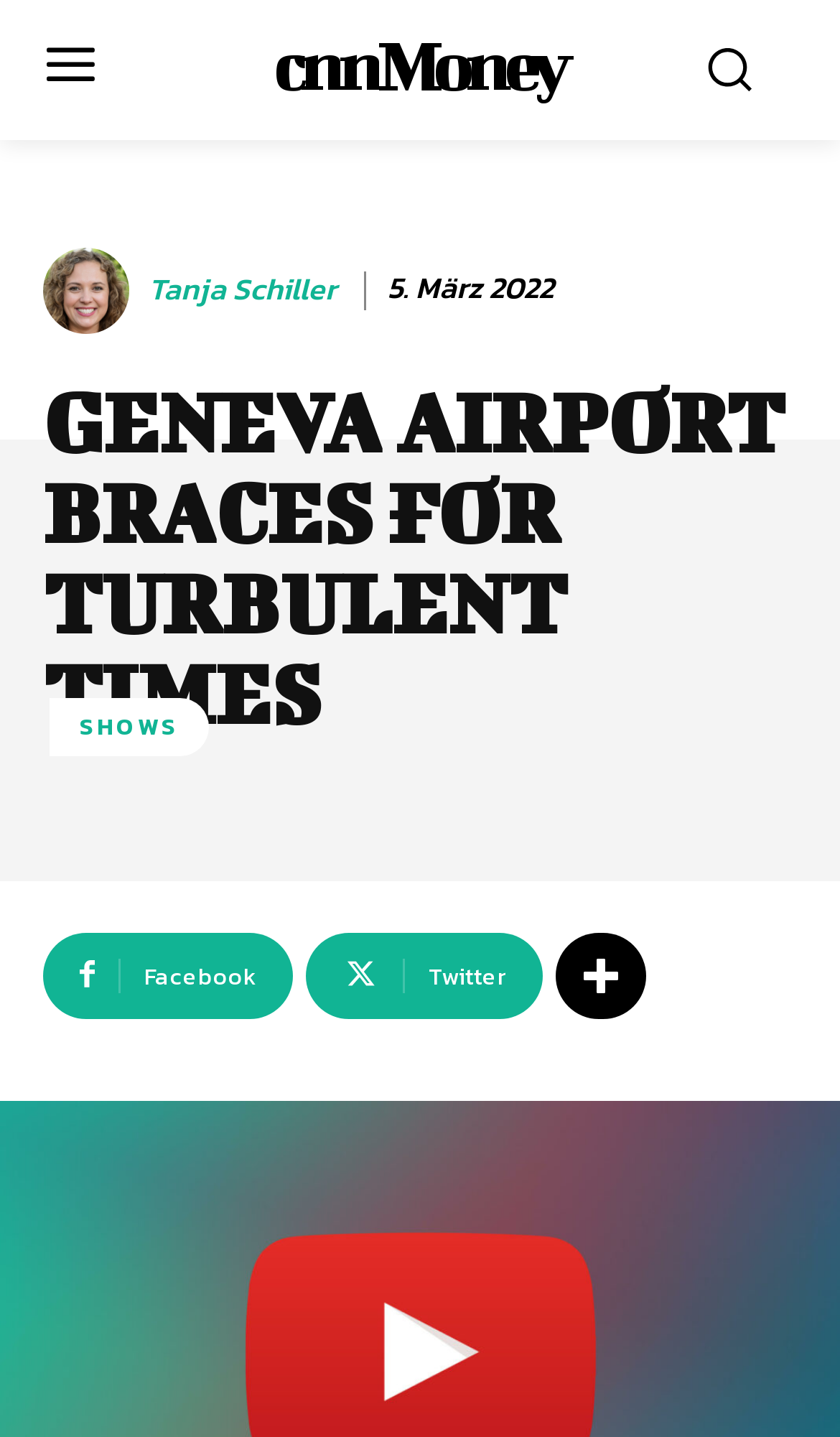Based on the image, provide a detailed response to the question:
How many news articles are on this page?

I counted the number of StaticText elements with 'Weiterlesen' links, which are typically associated with news articles. There are three such pairs on this page.